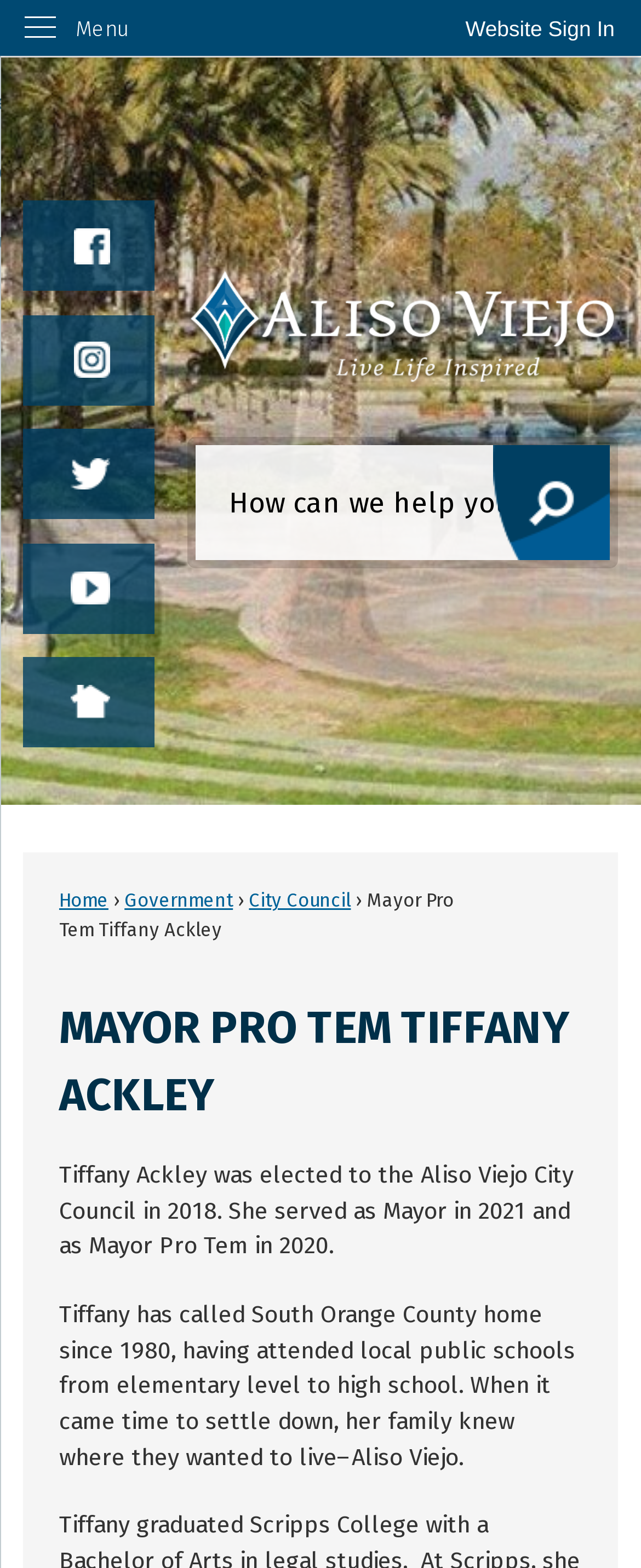Given the content of the image, can you provide a detailed answer to the question?
What is the orientation of the menu?

The menu has a vertical orientation, as indicated by the menu element with the attribute 'orientation: vertical'.